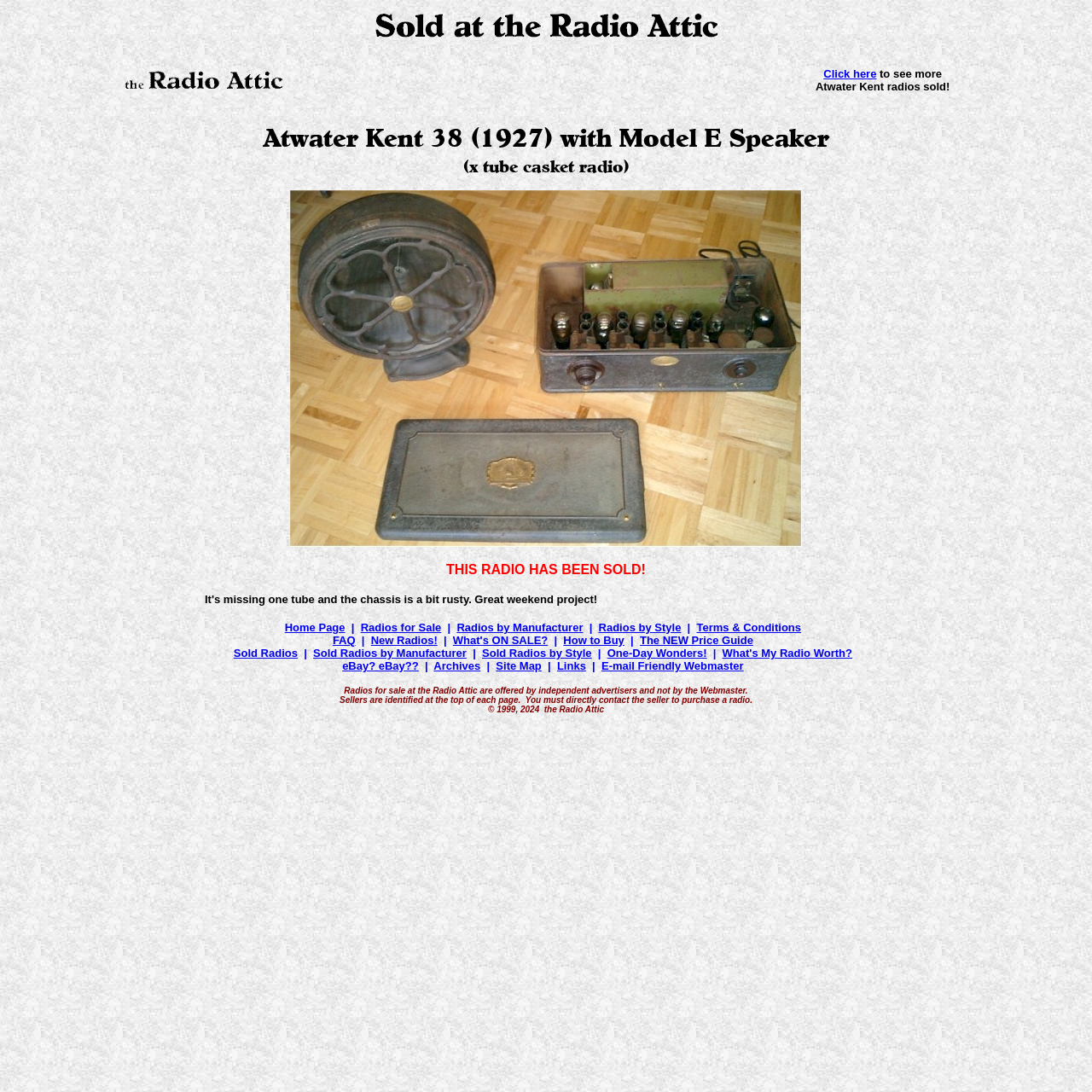What is the condition of the radio?
Give a one-word or short phrase answer based on the image.

Missing one tube, rusty chassis